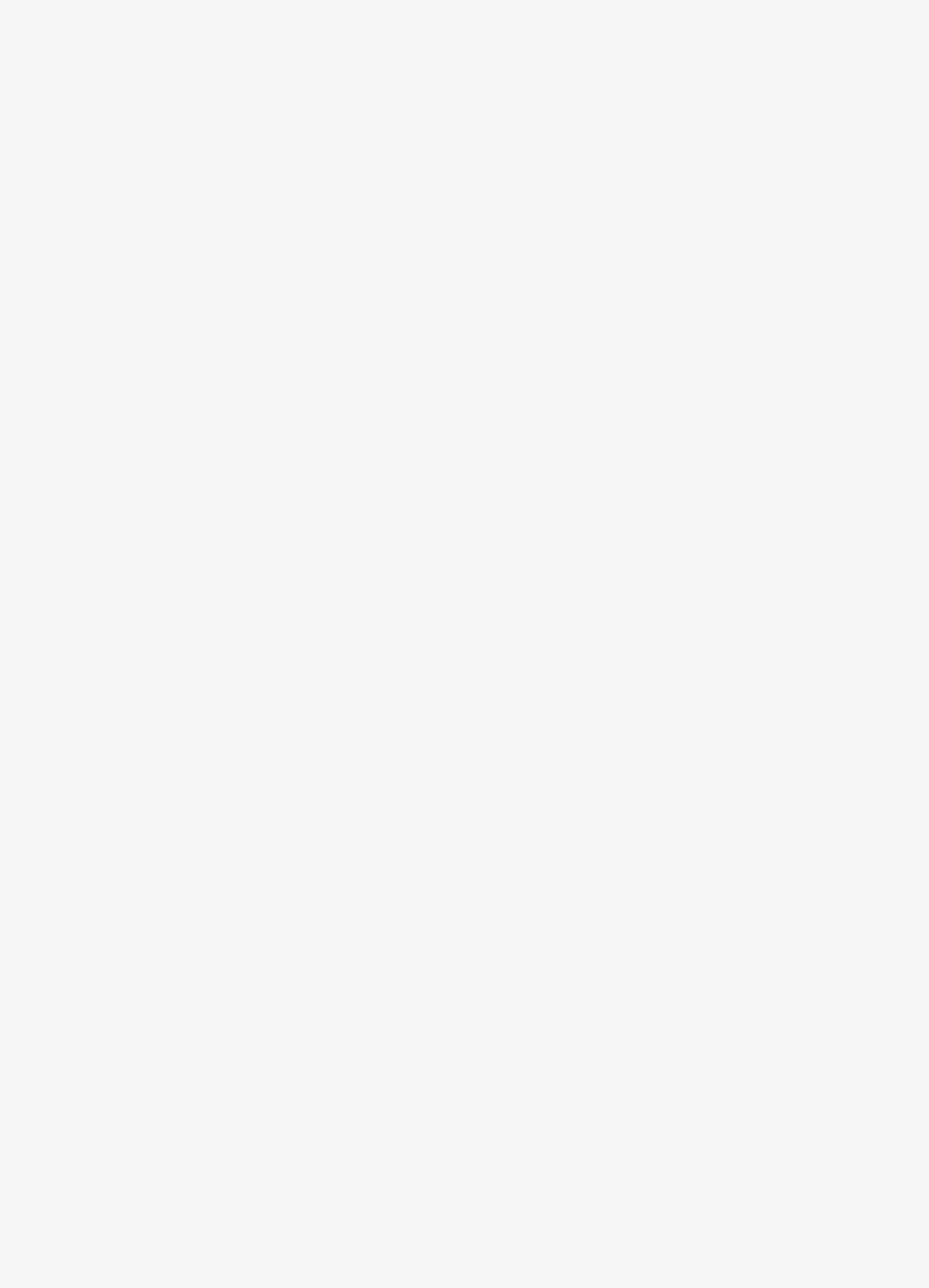Pinpoint the bounding box coordinates of the clickable element to carry out the following instruction: "View the 'Is Kuttu Paratha healthy?' answer."

[0.105, 0.658, 0.895, 0.743]